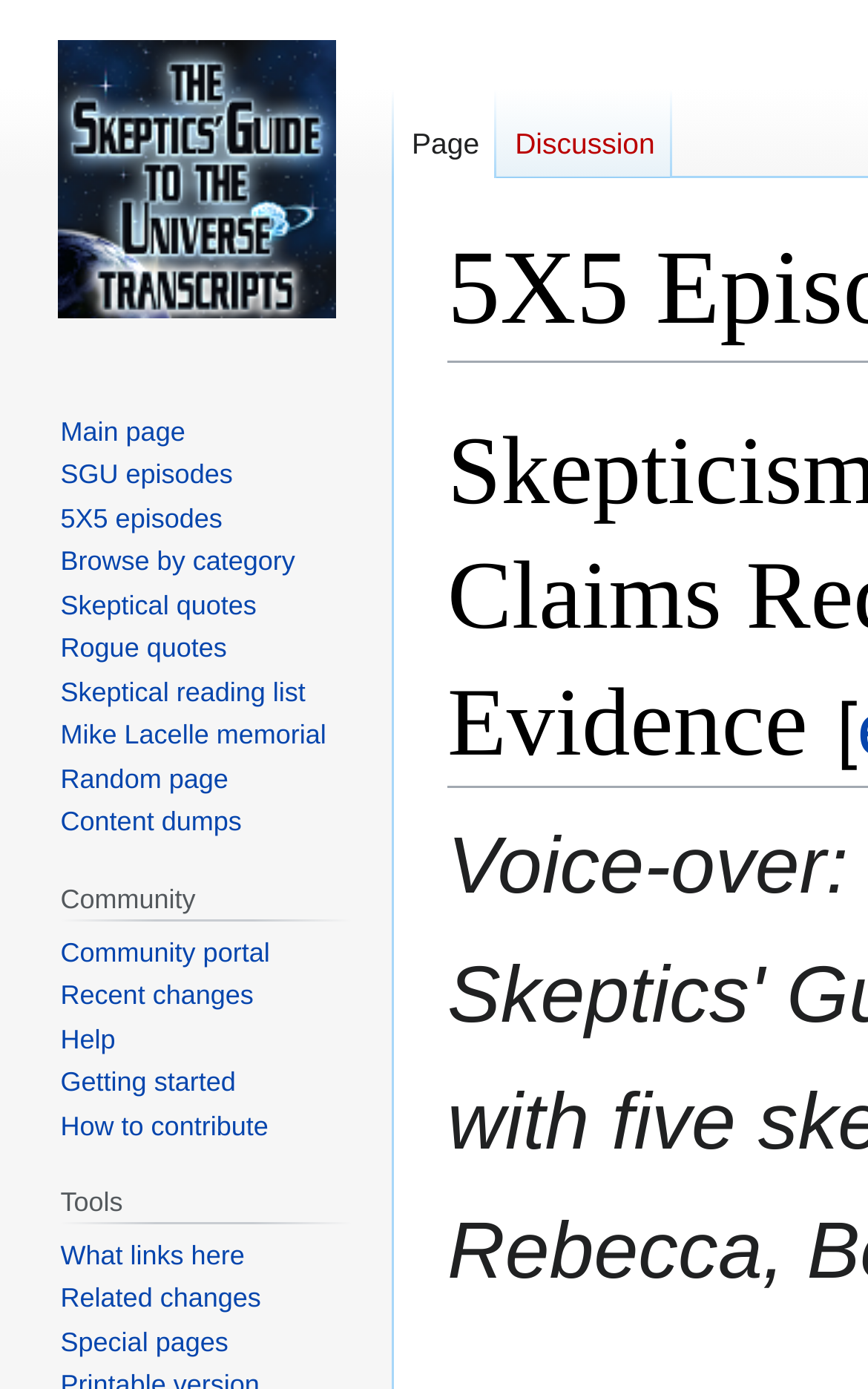Provide a short answer using a single word or phrase for the following question: 
What is the shortcut key for 'Random page'?

Alt+x